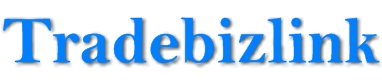What is the purpose of the website?
Can you provide an in-depth and detailed response to the question?

The caption states that Tradebizlink is a global online marketplace that connects businesses for trade purposes, implying that the website is designed to facilitate trade between businesses.